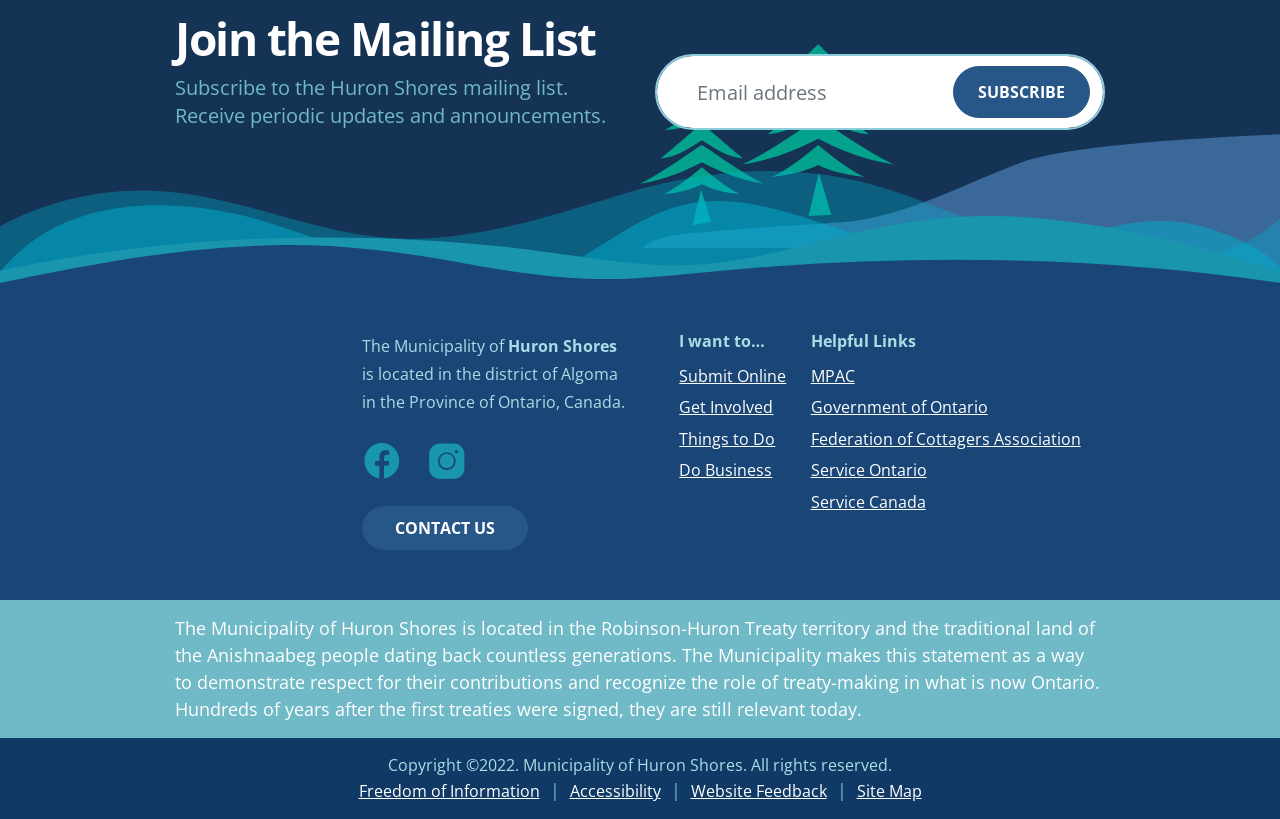Answer the question below in one word or phrase:
What can I do on this website?

Submit online, get involved, etc.